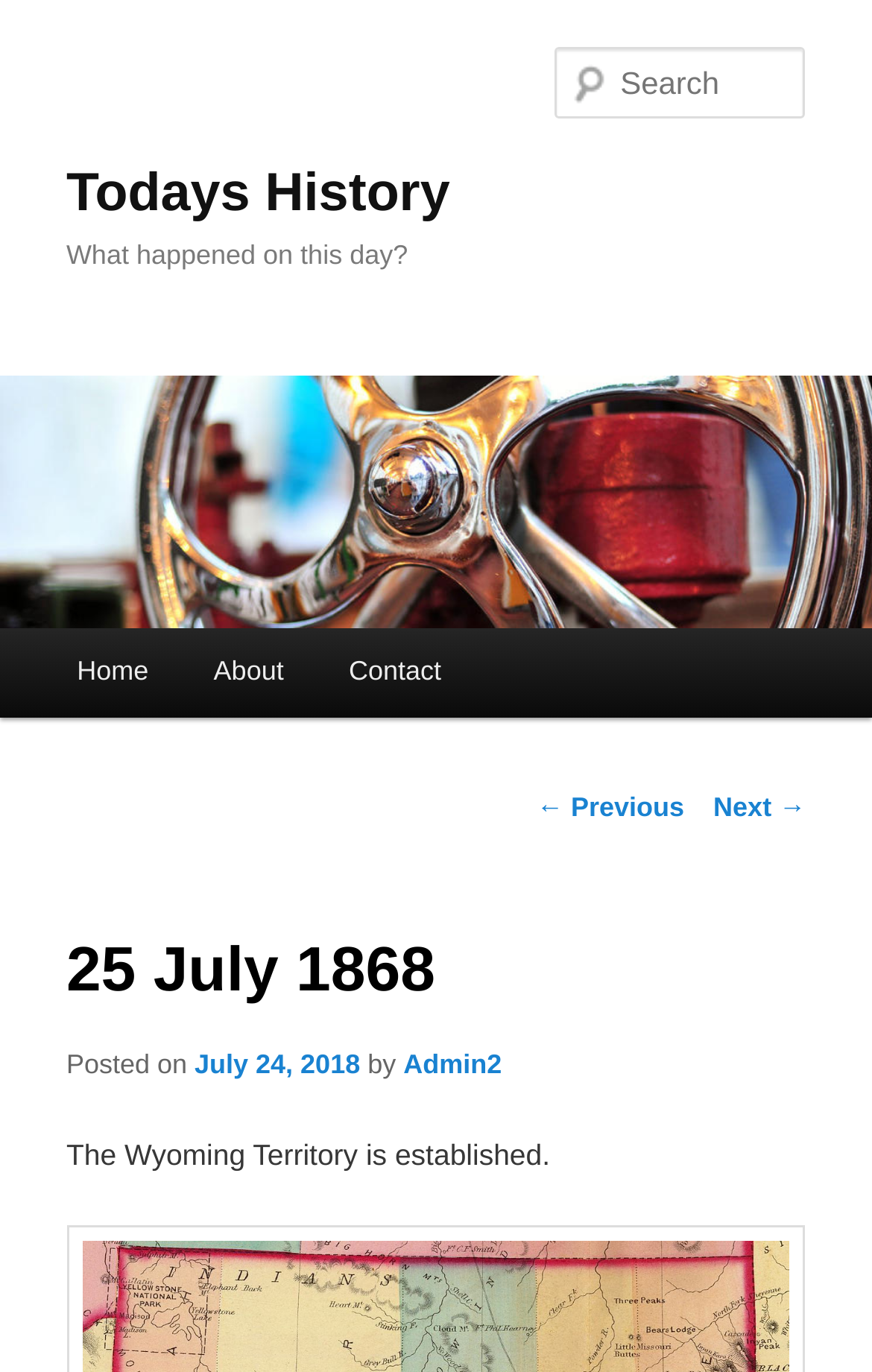What is the title of the article?
Please elaborate on the answer to the question with detailed information.

I found the answer by looking at the StaticText 'The Wyoming Territory is established.' which is a sub-element of the HeaderAsNonLandmark element. This text is likely to be the title of the article.